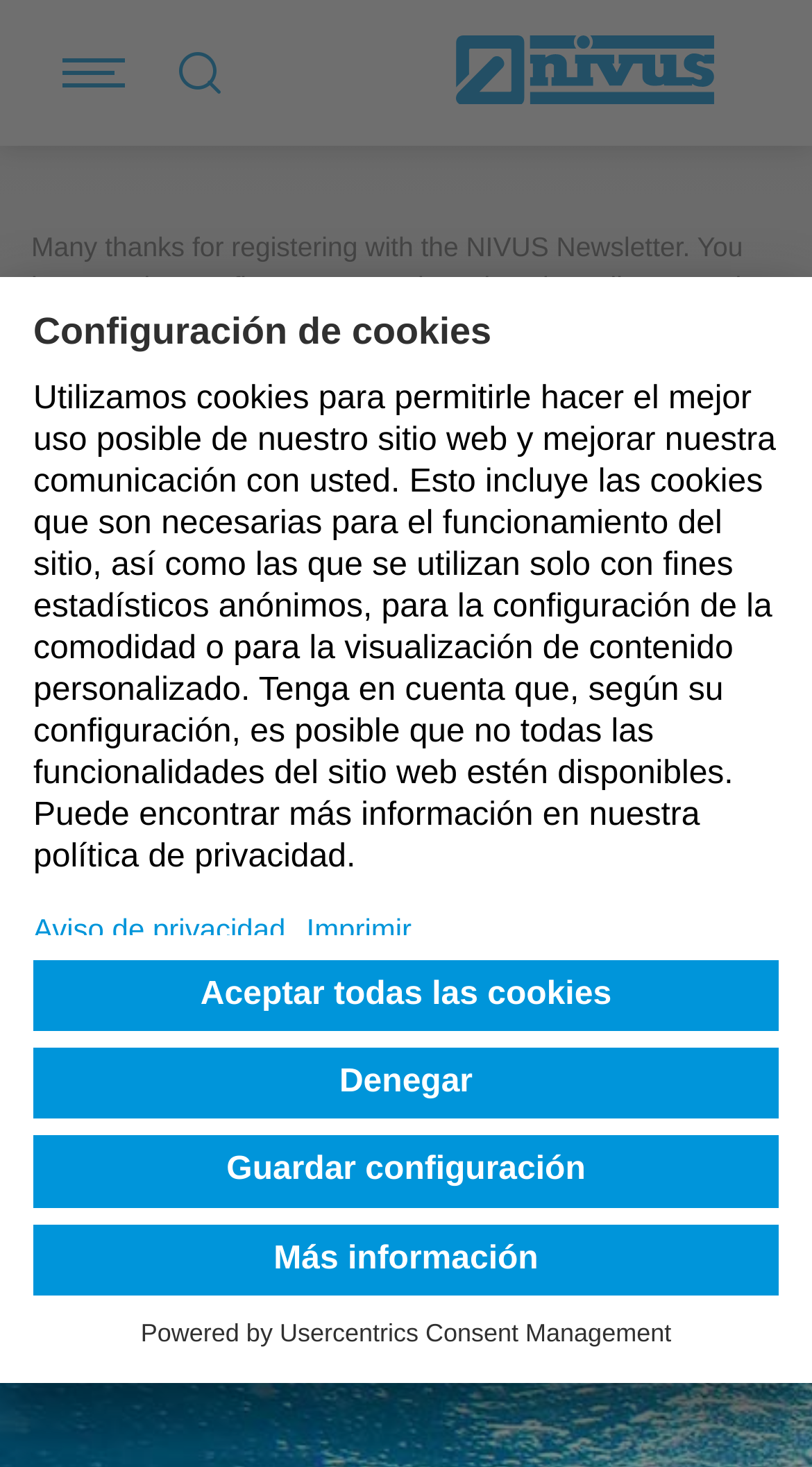Identify the bounding box coordinates of the area you need to click to perform the following instruction: "Click the link to open the general vision".

[0.562, 0.024, 0.879, 0.071]